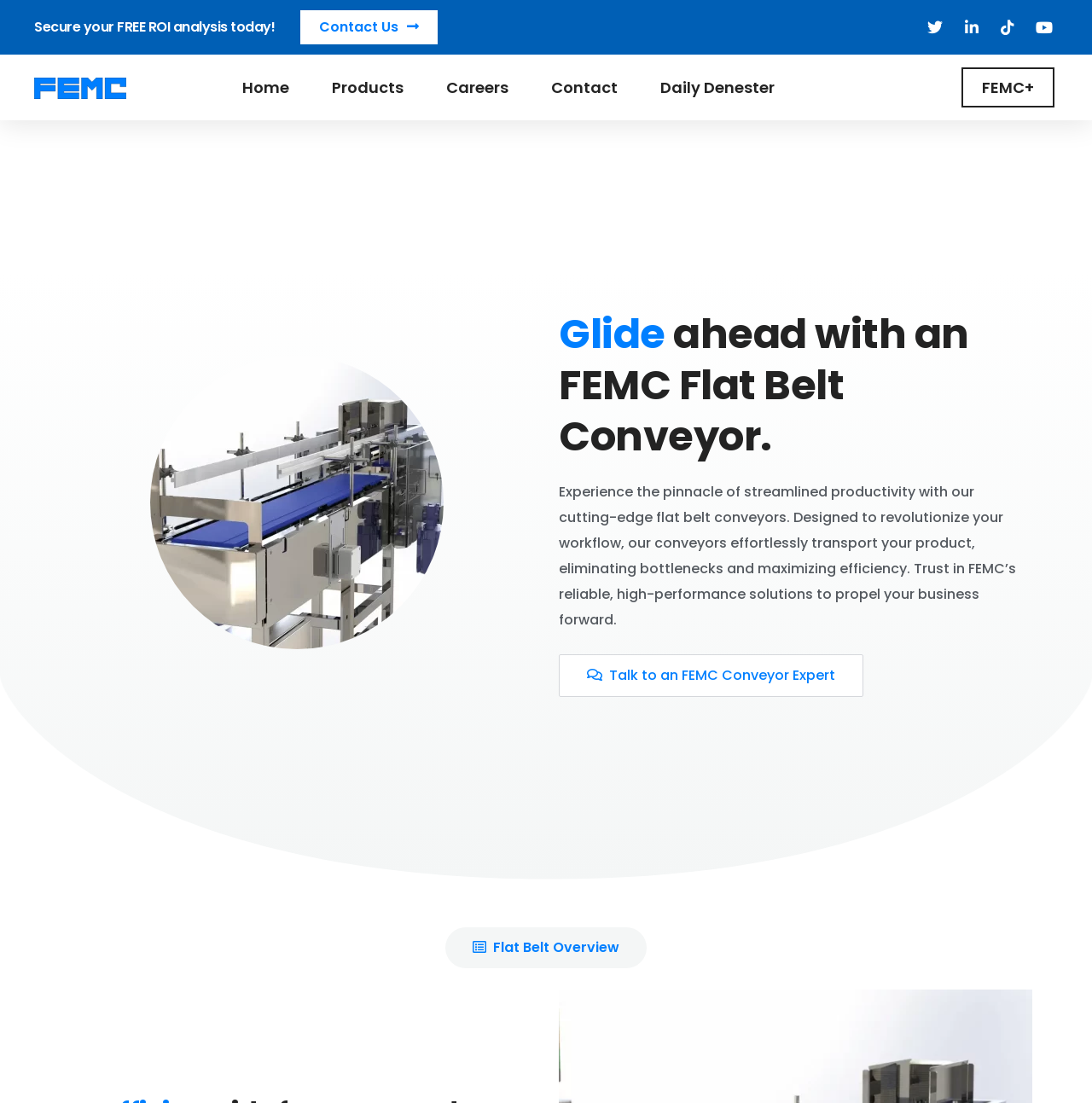Find the bounding box of the web element that fits this description: "Daily Denester".

[0.605, 0.061, 0.709, 0.097]